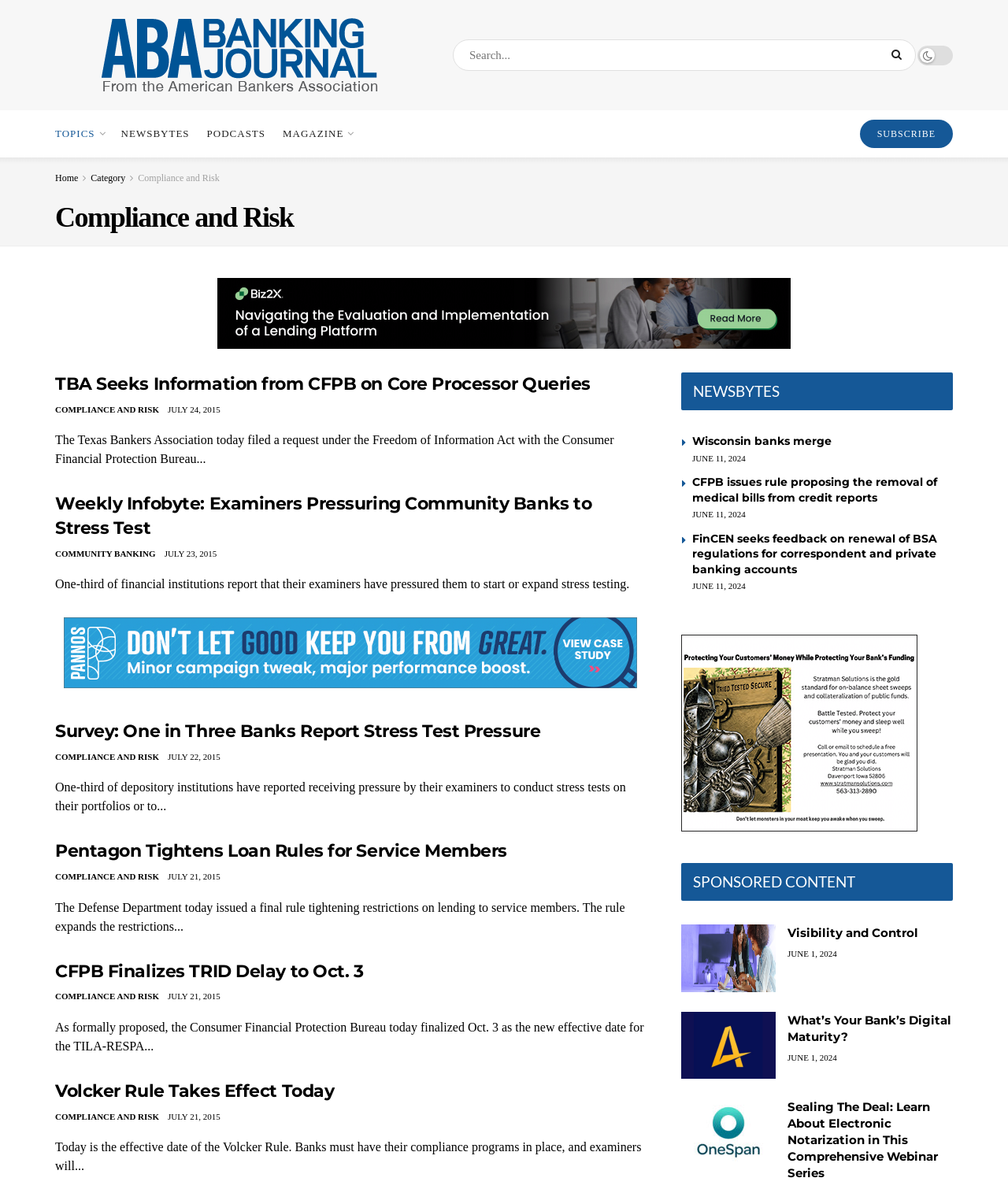Identify the webpage's primary heading and generate its text.

Compliance and Risk